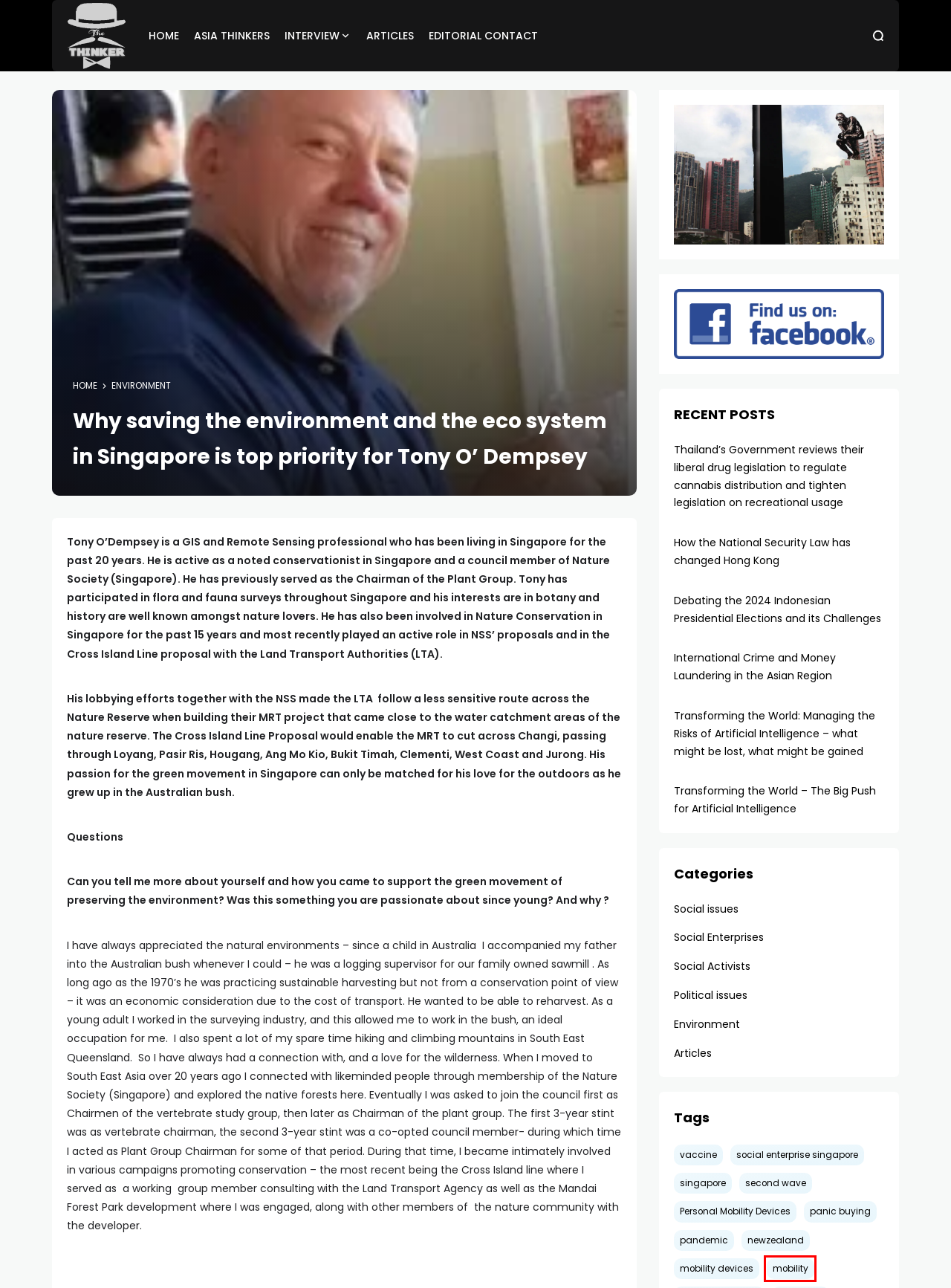You have a screenshot of a webpage with a red bounding box around an element. Select the webpage description that best matches the new webpage after clicking the element within the red bounding box. Here are the descriptions:
A. second wave – Asia Thinkers
B. About Us – Asia Thinkers
C. Contact Us – Asia Thinkers
D. Articles – Asia Thinkers
E. Social issues – Asia Thinkers
F. mobility – Asia Thinkers
G. newzealand – Asia Thinkers
H. panic buying – Asia Thinkers

F